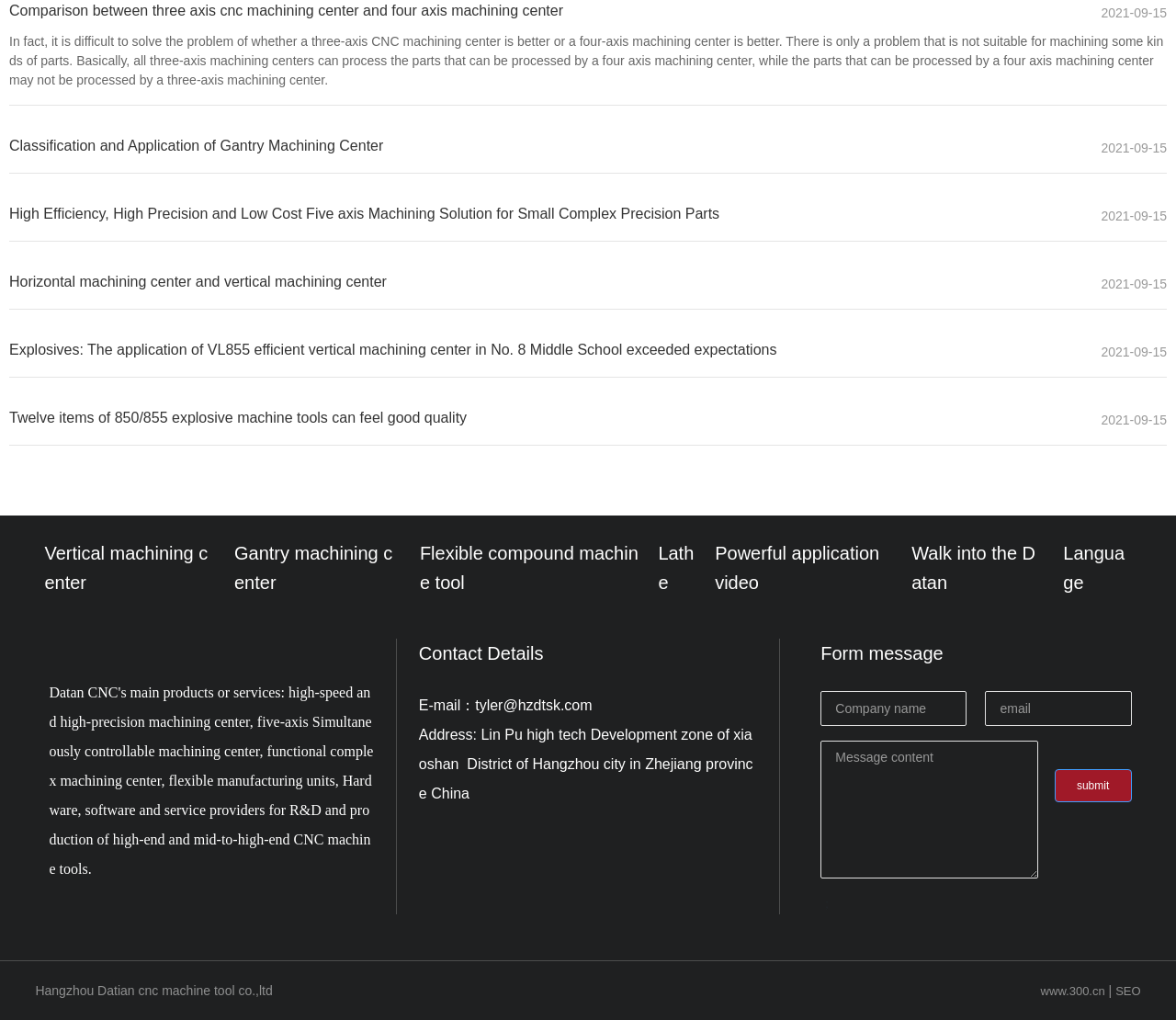What is the date of the articles on this webpage?
Look at the screenshot and respond with a single word or phrase.

2021-09-15